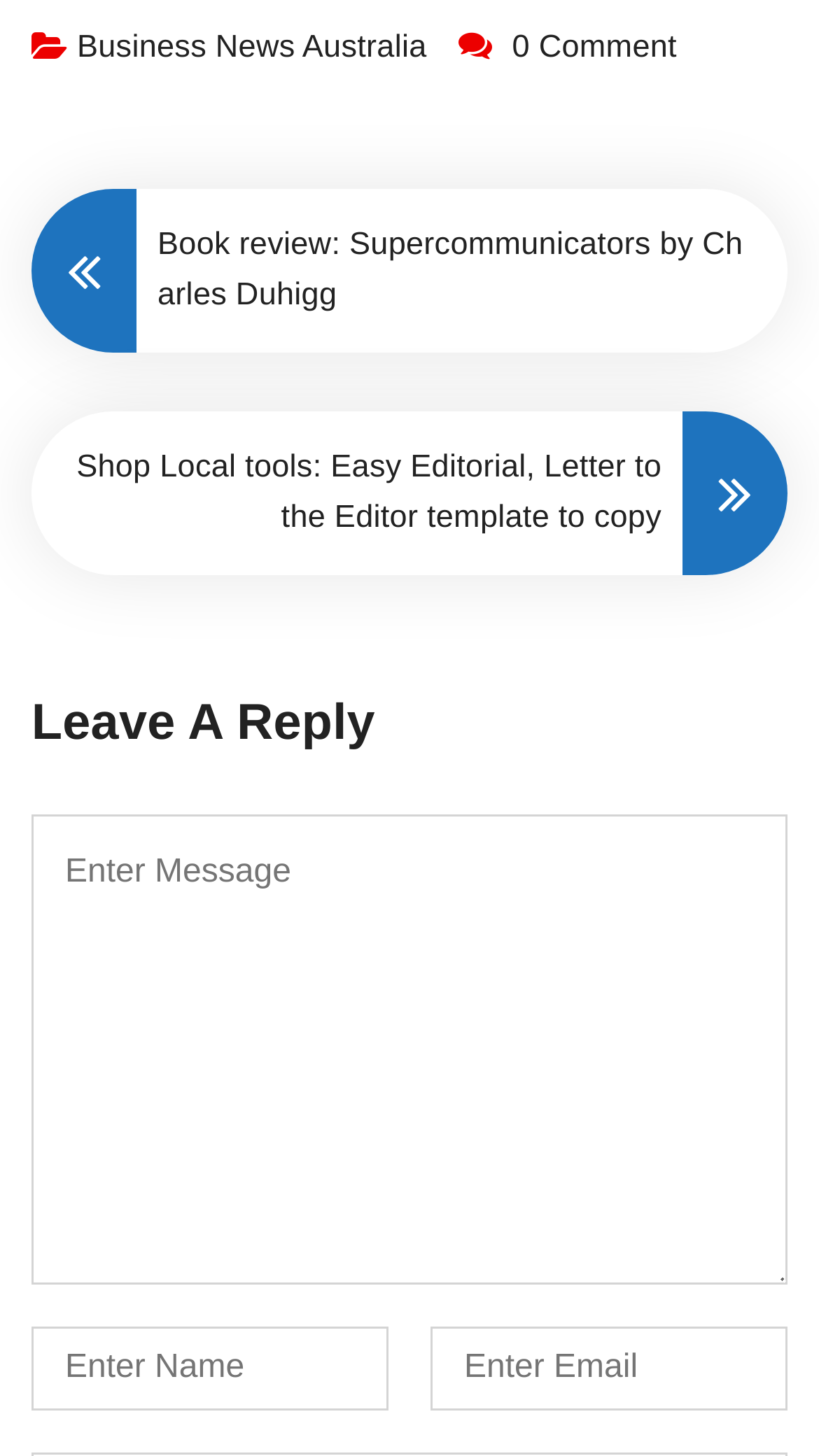Respond with a single word or phrase to the following question: What is the author of the book being reviewed?

Charles Duhigg